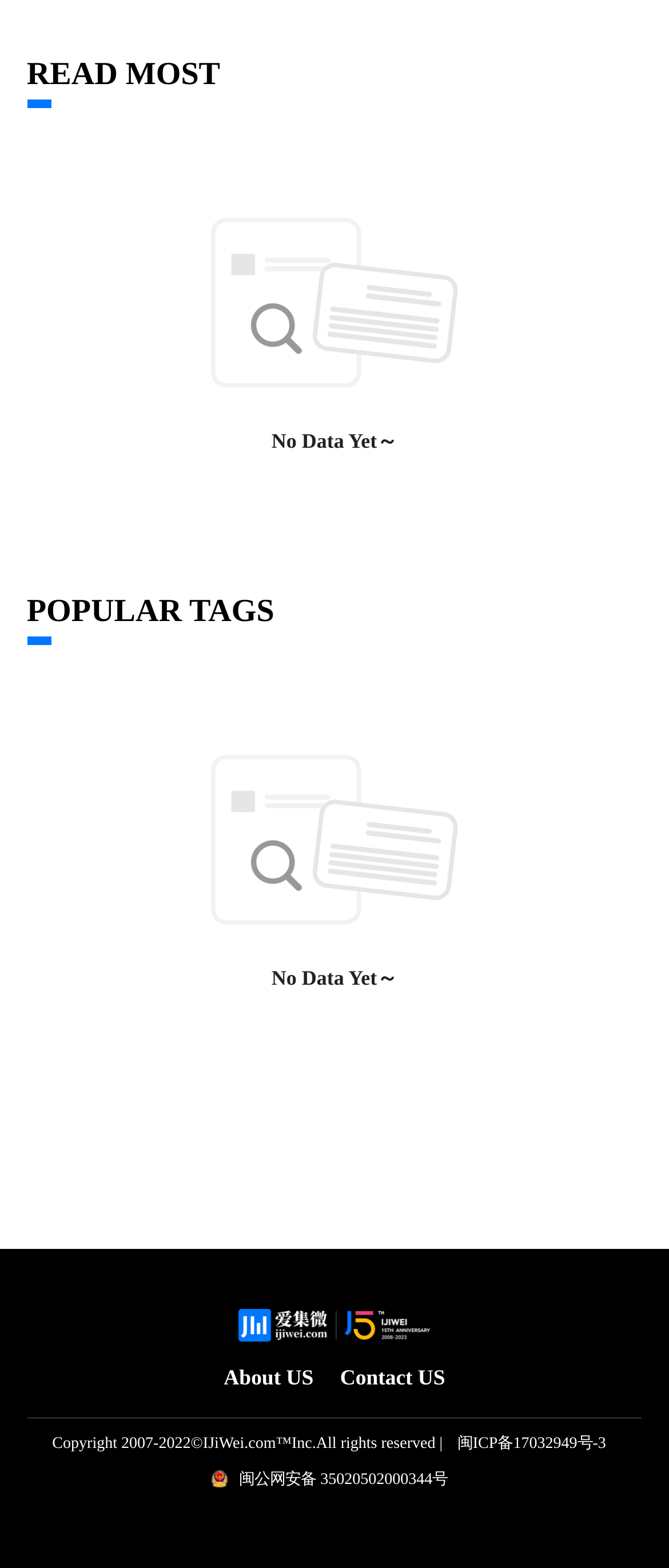What is the copyright year range of the website?
Using the image provided, answer with just one word or phrase.

2007-2022